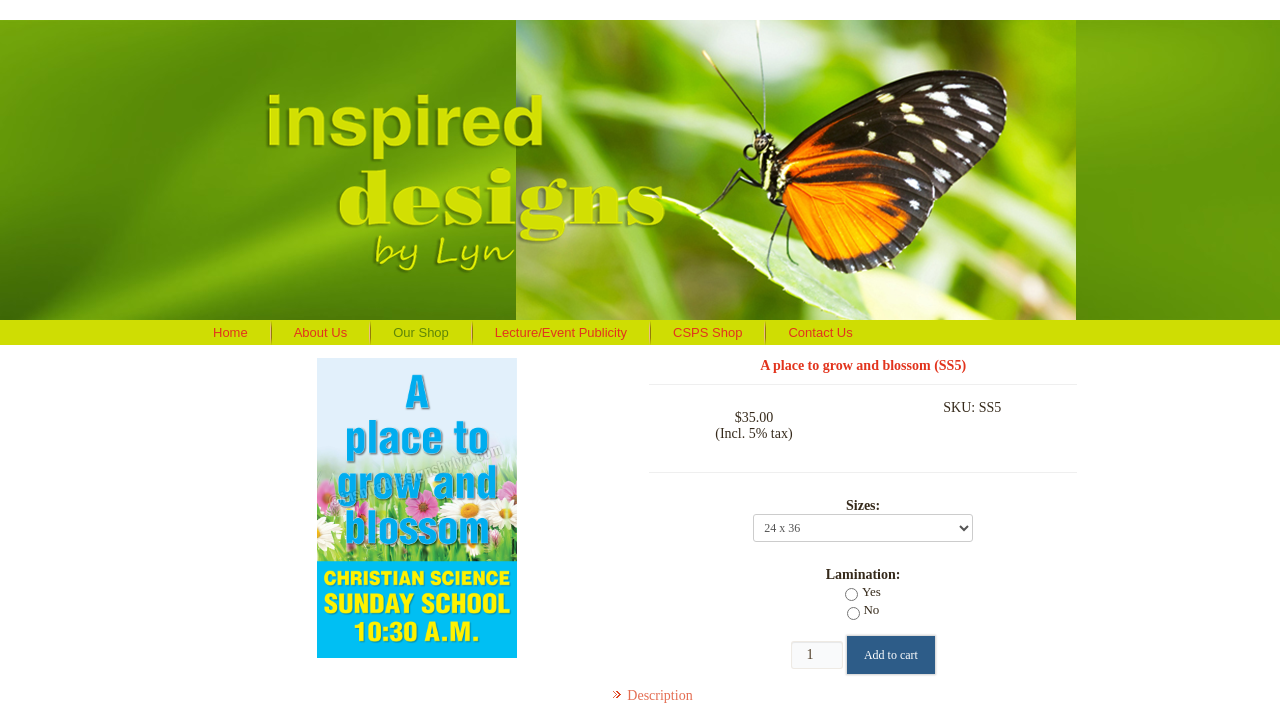Provide a brief response to the question using a single word or phrase: 
What is the SKU of the product?

SS5